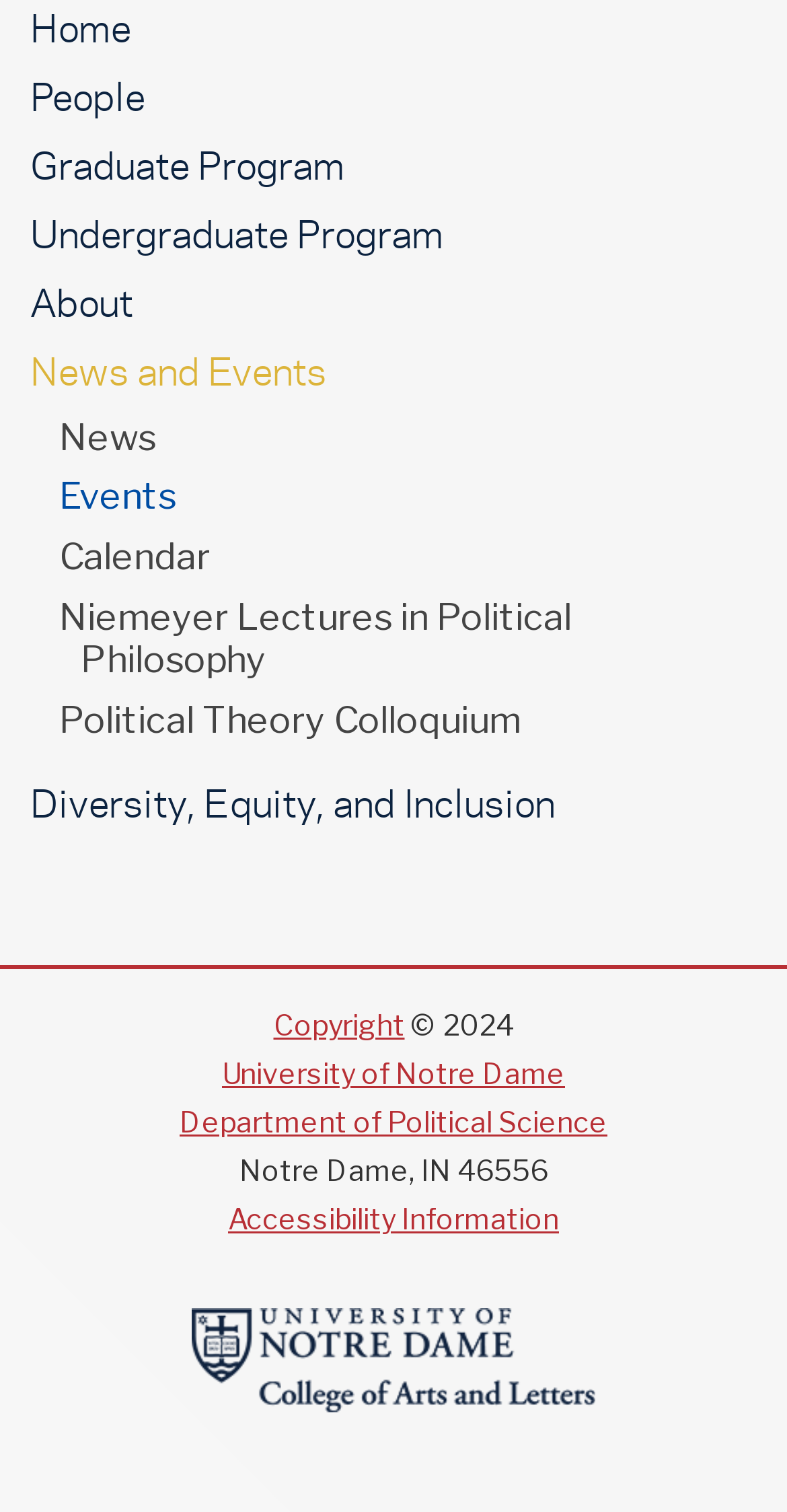Find the bounding box coordinates of the element to click in order to complete this instruction: "Check Accessibility Information". The bounding box coordinates must be four float numbers between 0 and 1, denoted as [left, top, right, bottom].

[0.29, 0.795, 0.71, 0.817]